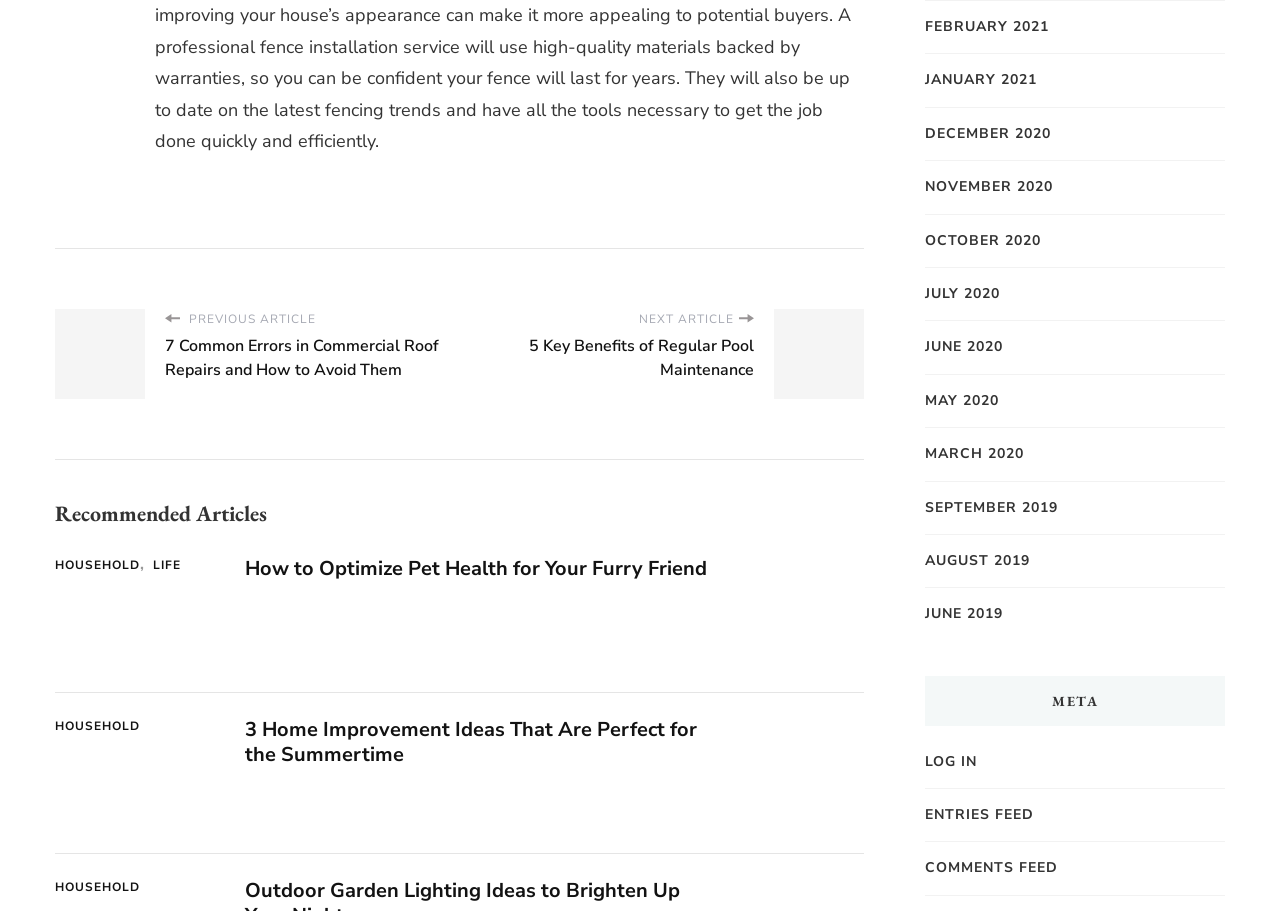Locate the bounding box coordinates of the clickable element to fulfill the following instruction: "Read previous article". Provide the coordinates as four float numbers between 0 and 1 in the format [left, top, right, bottom].

[0.113, 0.339, 0.359, 0.438]